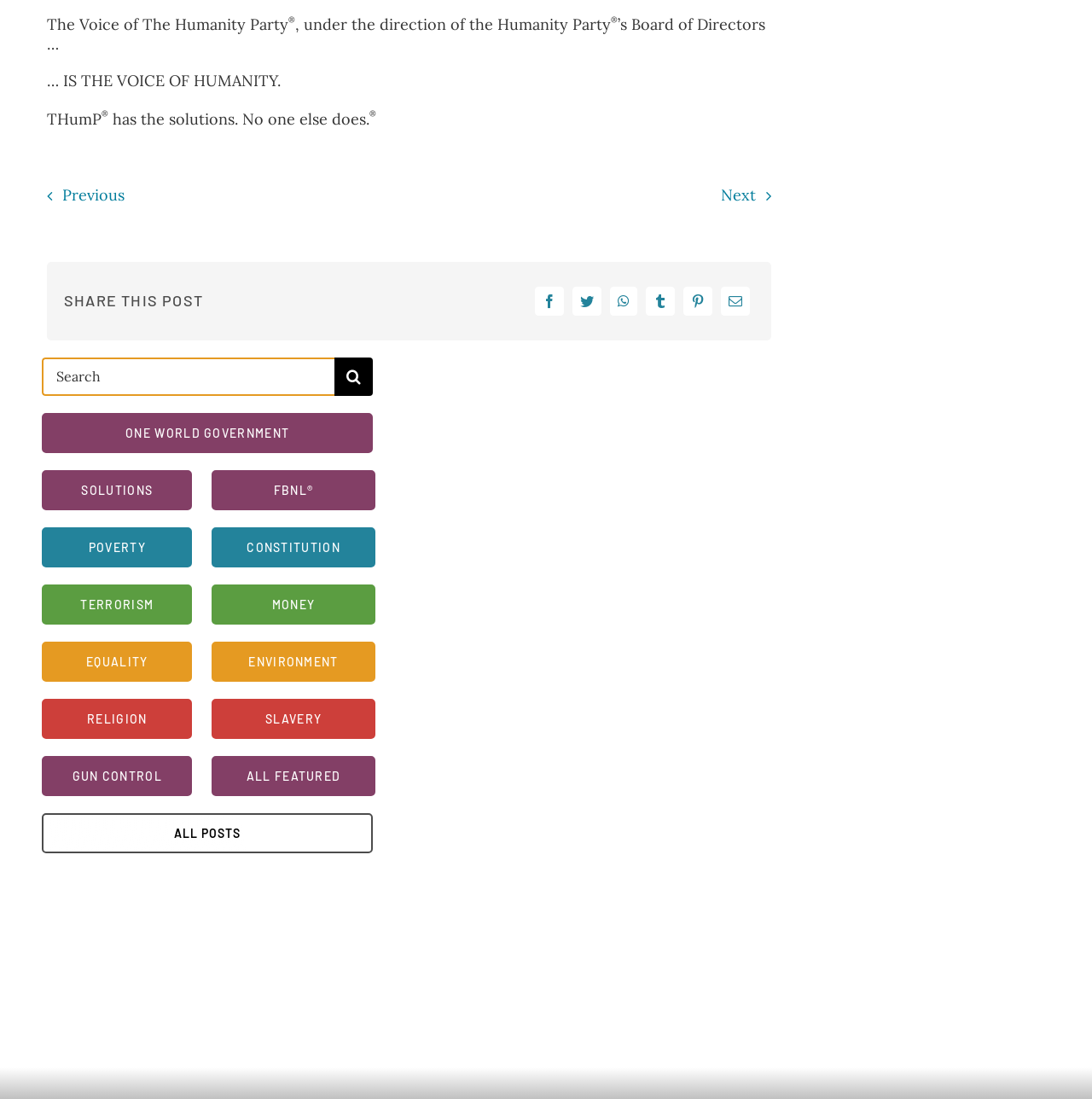Determine the bounding box coordinates of the element that should be clicked to execute the following command: "Search for something".

[0.038, 0.325, 0.342, 0.36]